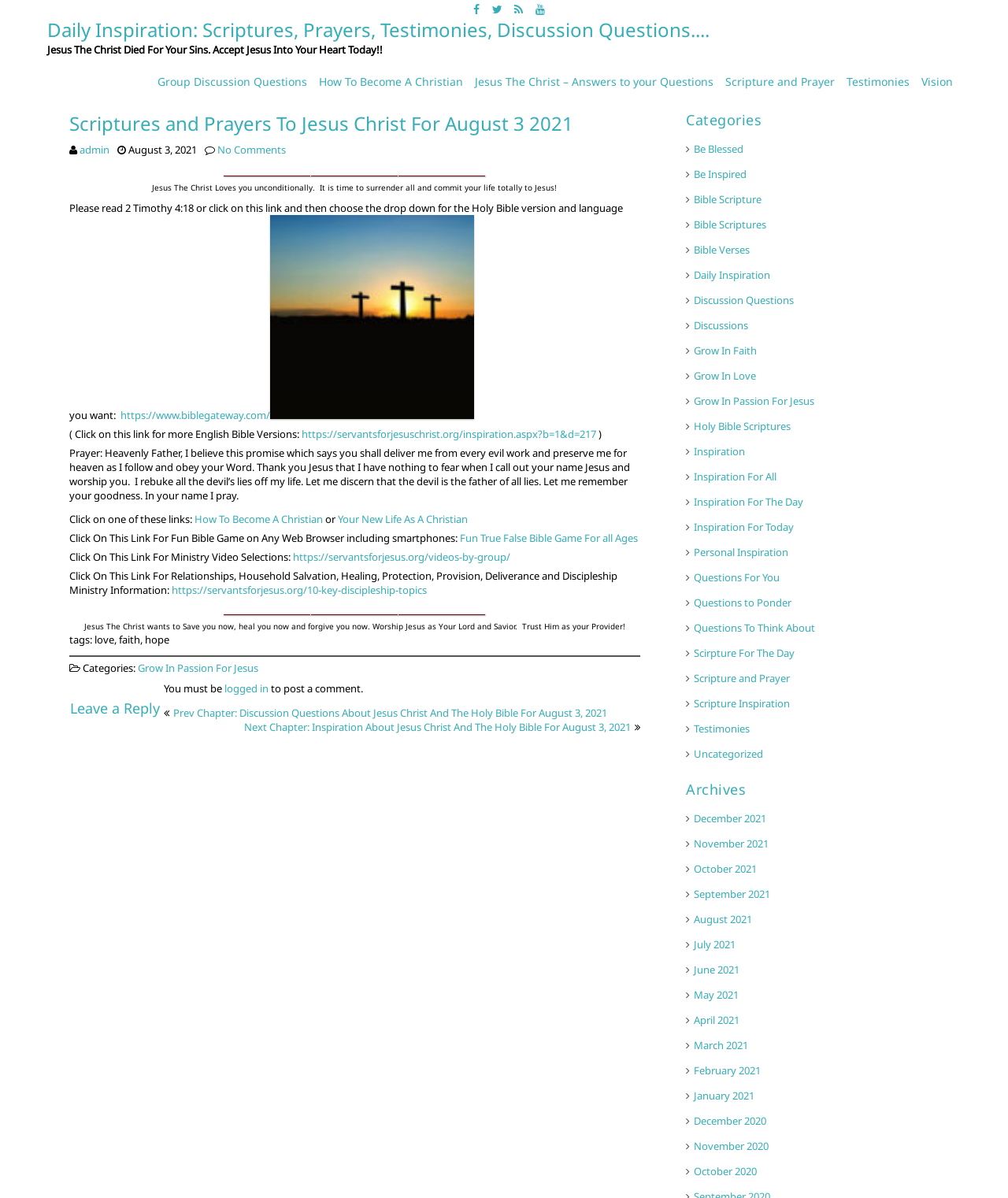What is the theme of this webpage?
Based on the screenshot, provide your answer in one word or phrase.

Jesus Christ